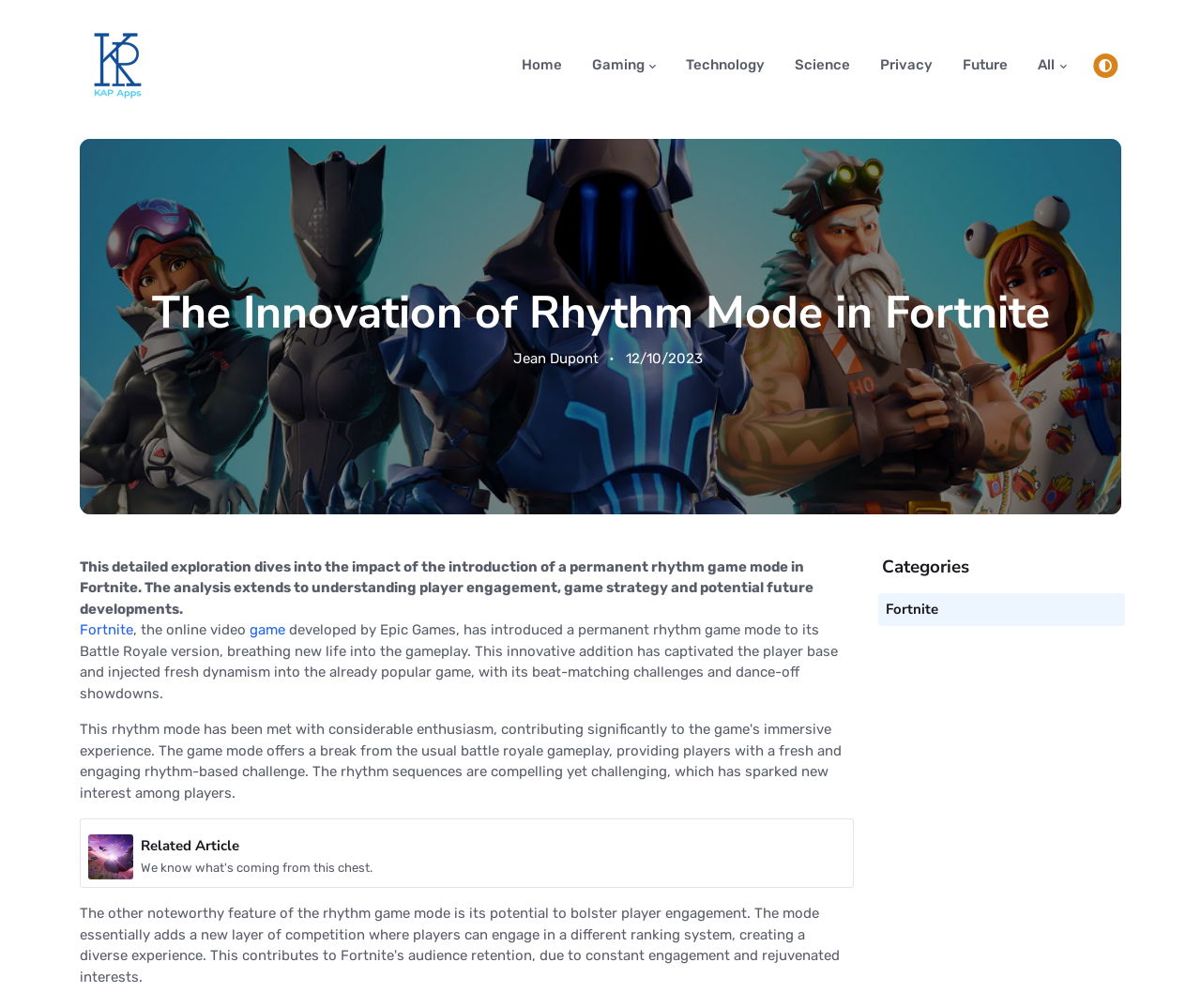Please answer the following question using a single word or phrase: 
What is the date of the article?

12/10/2023